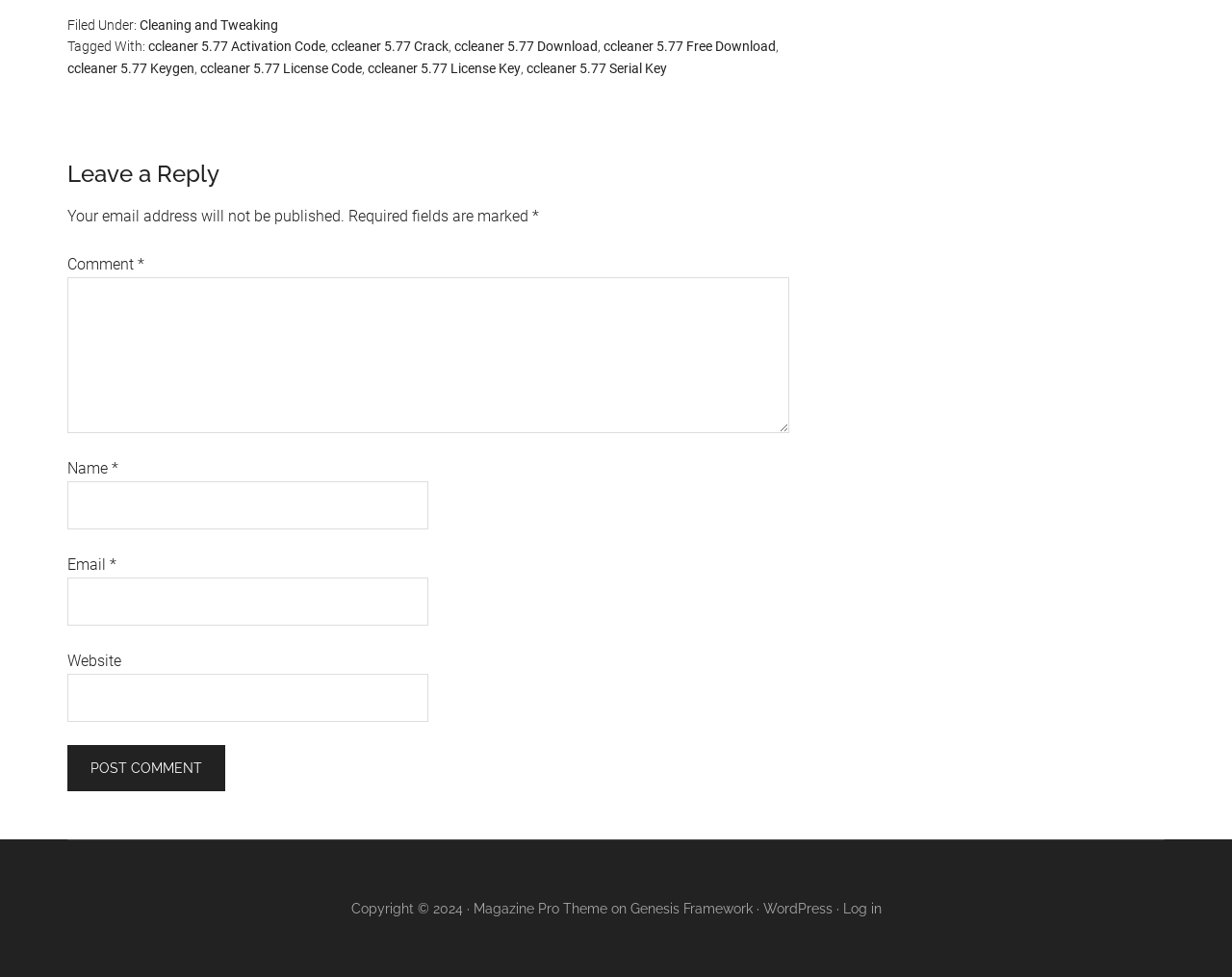Provide the bounding box coordinates of the area you need to click to execute the following instruction: "Click on the 'Post Comment' button".

[0.055, 0.762, 0.183, 0.809]